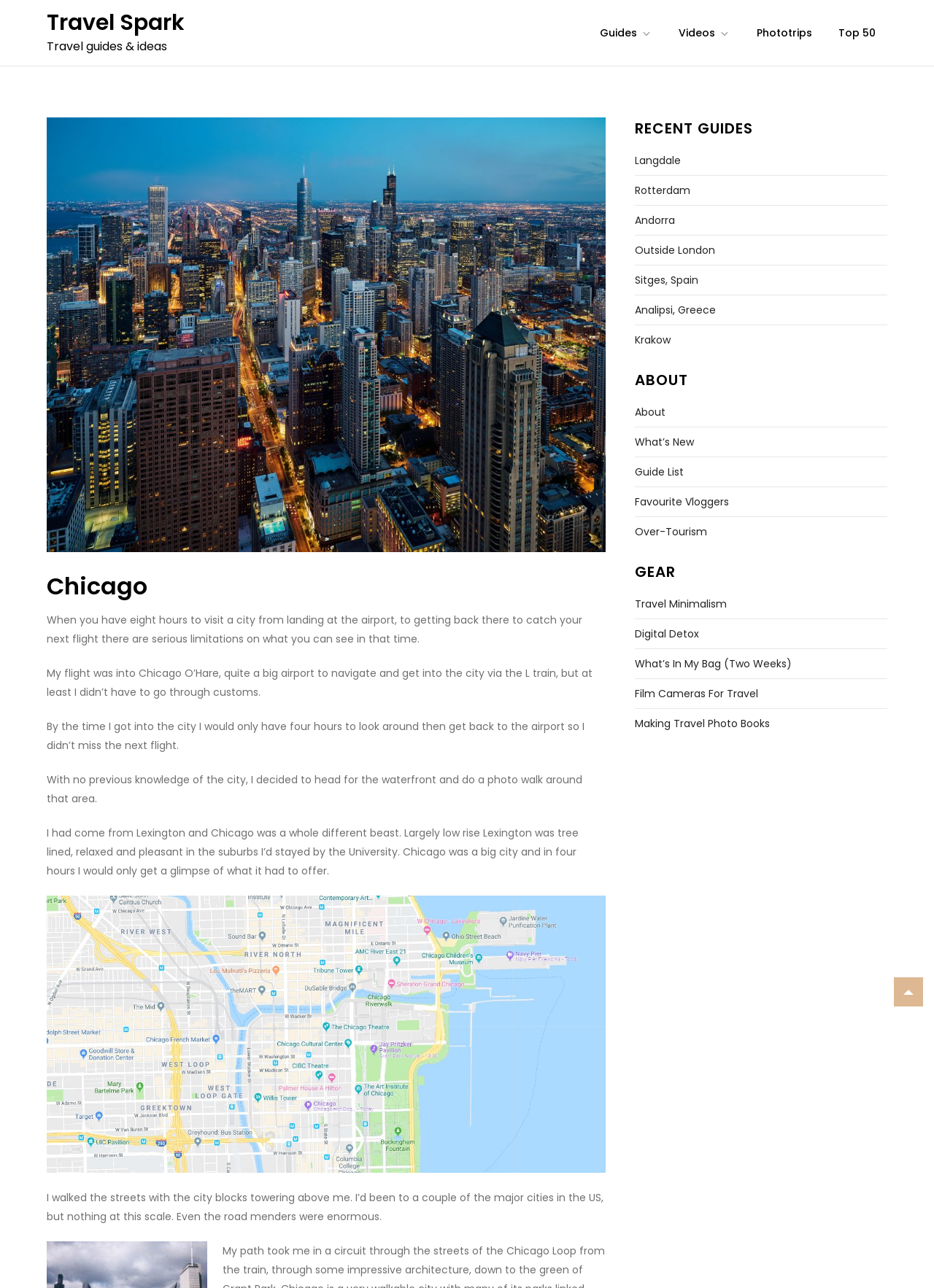How many hours did the author have to explore the city?
Your answer should be a single word or phrase derived from the screenshot.

Four hours